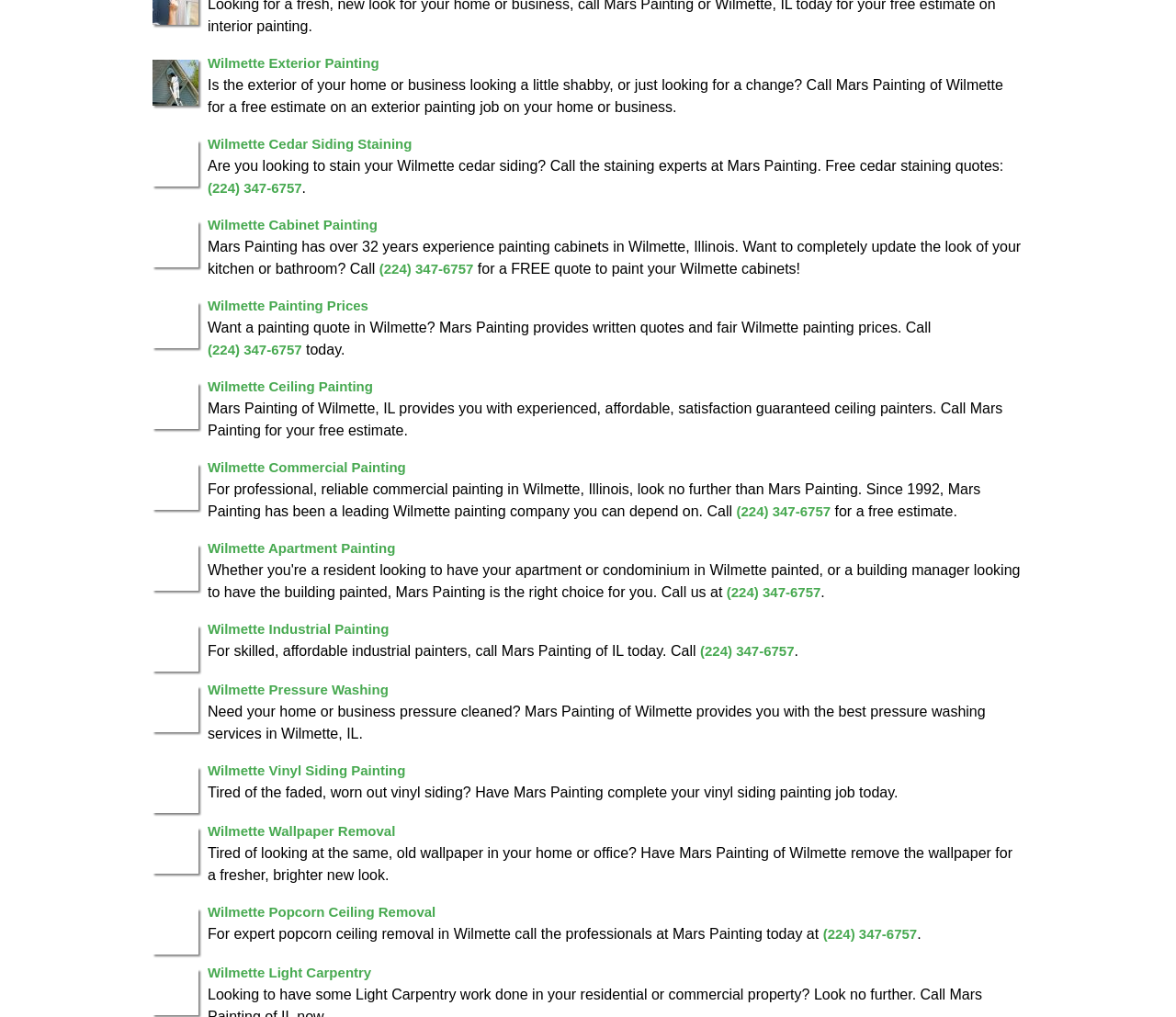Bounding box coordinates should be in the format (top-left x, top-left y, bottom-right x, bottom-right y) and all values should be floating point numbers between 0 and 1. Determine the bounding box coordinate for the UI element described as: Wilmette Vinyl Siding Painting

[0.177, 0.749, 0.345, 0.765]